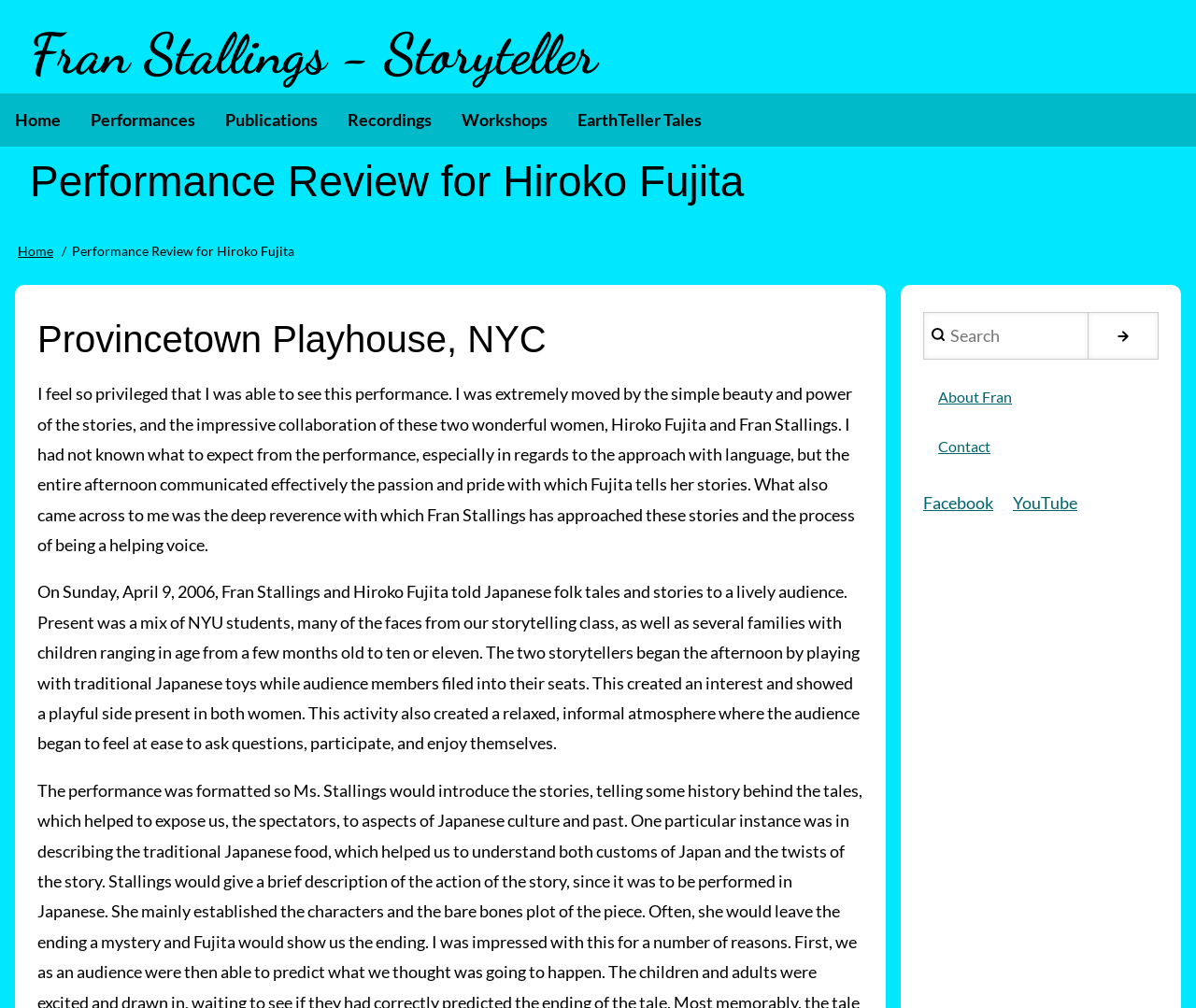Provide a thorough description of the webpage's content and layout.

This webpage is a performance review for Hiroko Fujita, a storyteller, at the Provincetown Playhouse in NYC. At the top of the page, there is a site header with a link to the main content and a banner with the title "Fran Stallings - Storyteller". Below the header, there is a main navigation menu with six menu items: Home, Performances, Publications, Recordings, Workshops, and EarthTeller Tales.

The main content of the page is divided into two sections. The first section has a heading "Performance Review for Hiroko Fujita" and a breadcrumb navigation menu with a link to the home page. The second section has a heading "Provincetown Playhouse, NYC" and a review of the performance written in a personal and reflective tone. The review describes the reviewer's experience of watching Hiroko Fujita and Fran Stallings tell Japanese folk tales and stories to a lively audience.

On the right side of the page, there is a search box with a button and a user account menu with two menu items: About Fran and Contact. Below the search box, there are links to Facebook and YouTube. The page also has a few generic elements, but they do not contain any significant content.